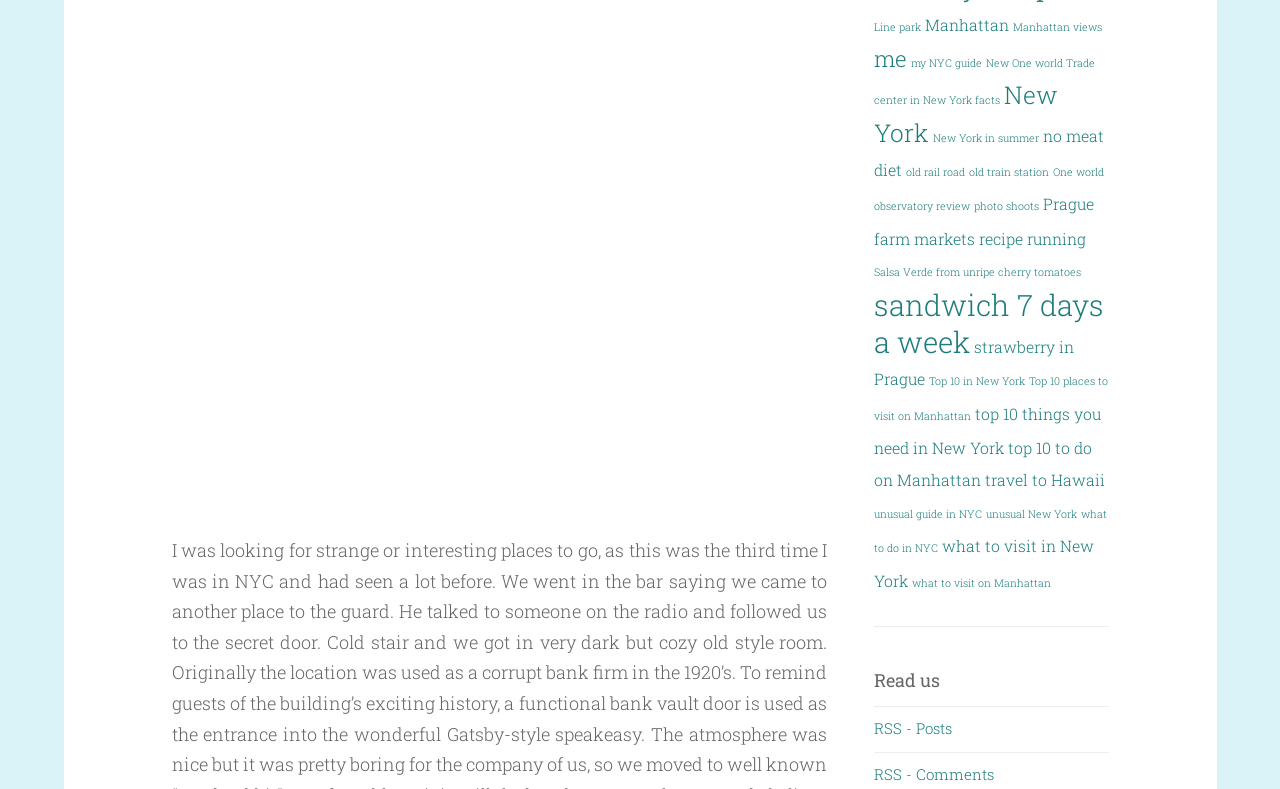Select the bounding box coordinates of the element I need to click to carry out the following instruction: "Read about New York in summer".

[0.729, 0.166, 0.812, 0.183]